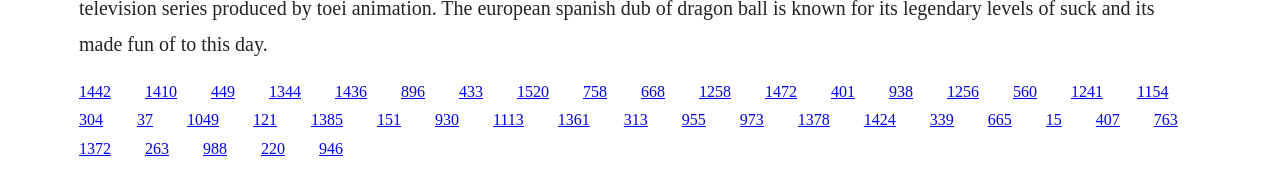How many rows of links are there on this webpage?
Please use the visual content to give a single word or phrase answer.

3